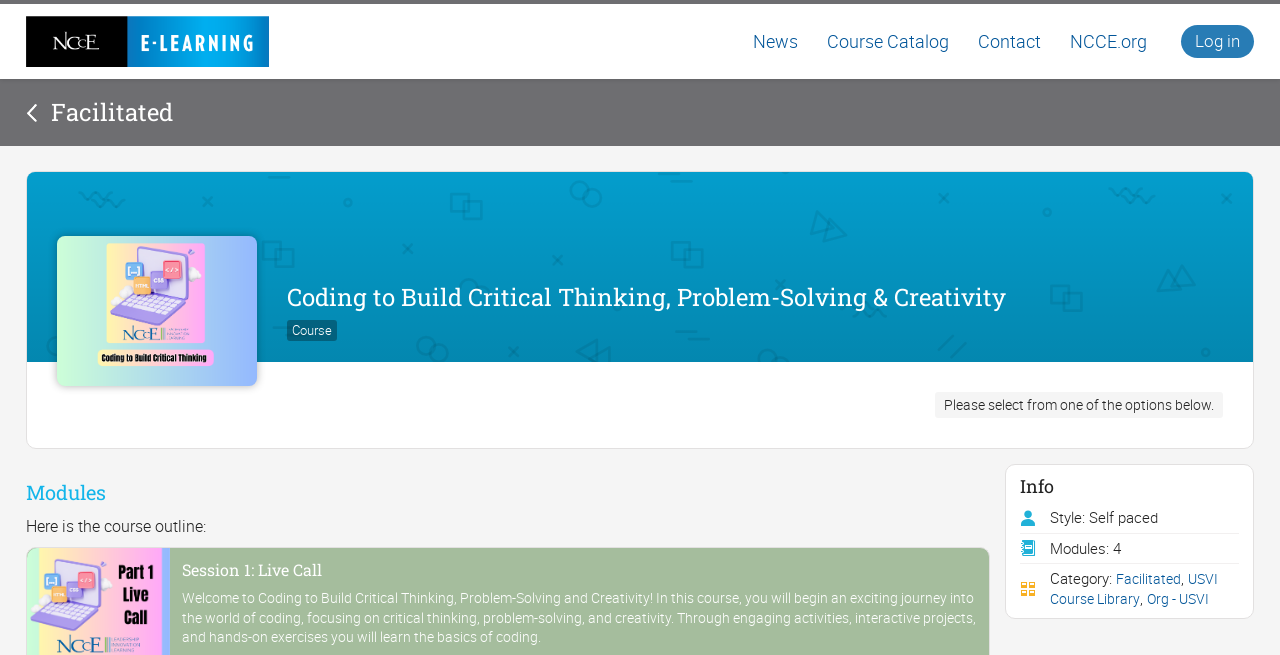Based on the image, give a detailed response to the question: What is the style of this course?

I found the style of the course by looking at the 'Info' section, where it says 'Style:' followed by 'Self paced'.